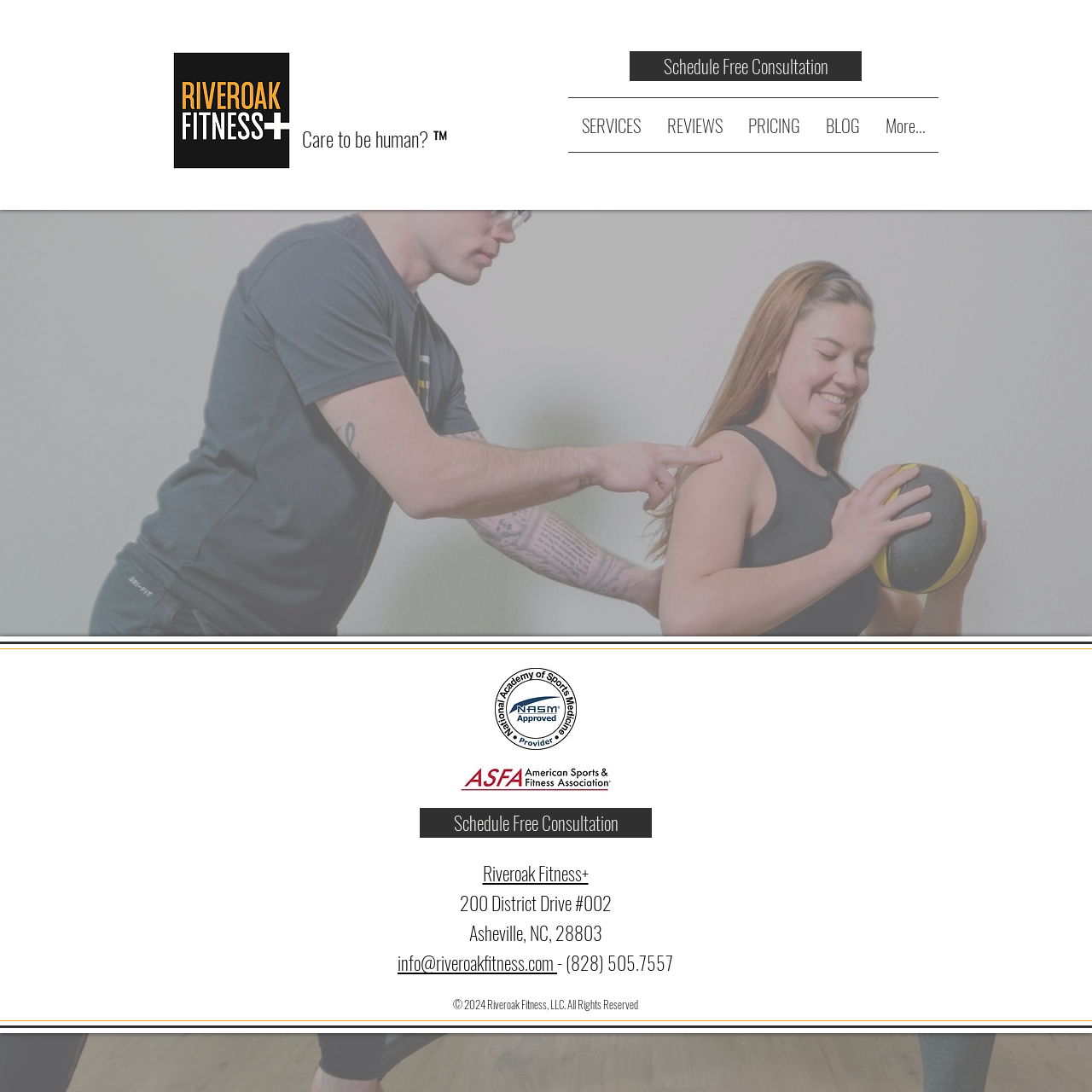Could you indicate the bounding box coordinates of the region to click in order to complete this instruction: "Schedule a free consultation".

[0.577, 0.047, 0.789, 0.074]